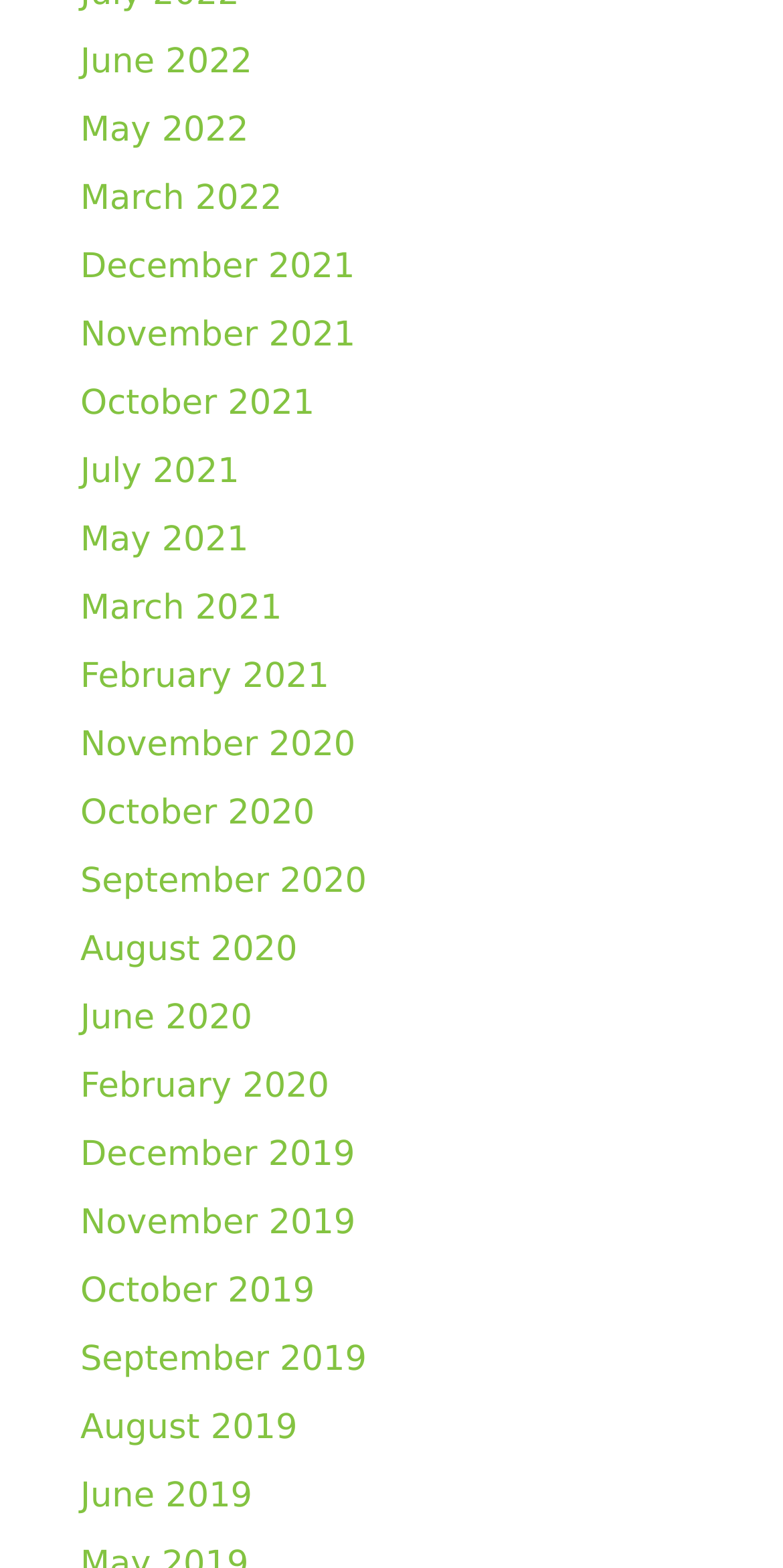Please find the bounding box for the UI element described by: "December 2019".

[0.103, 0.724, 0.453, 0.75]